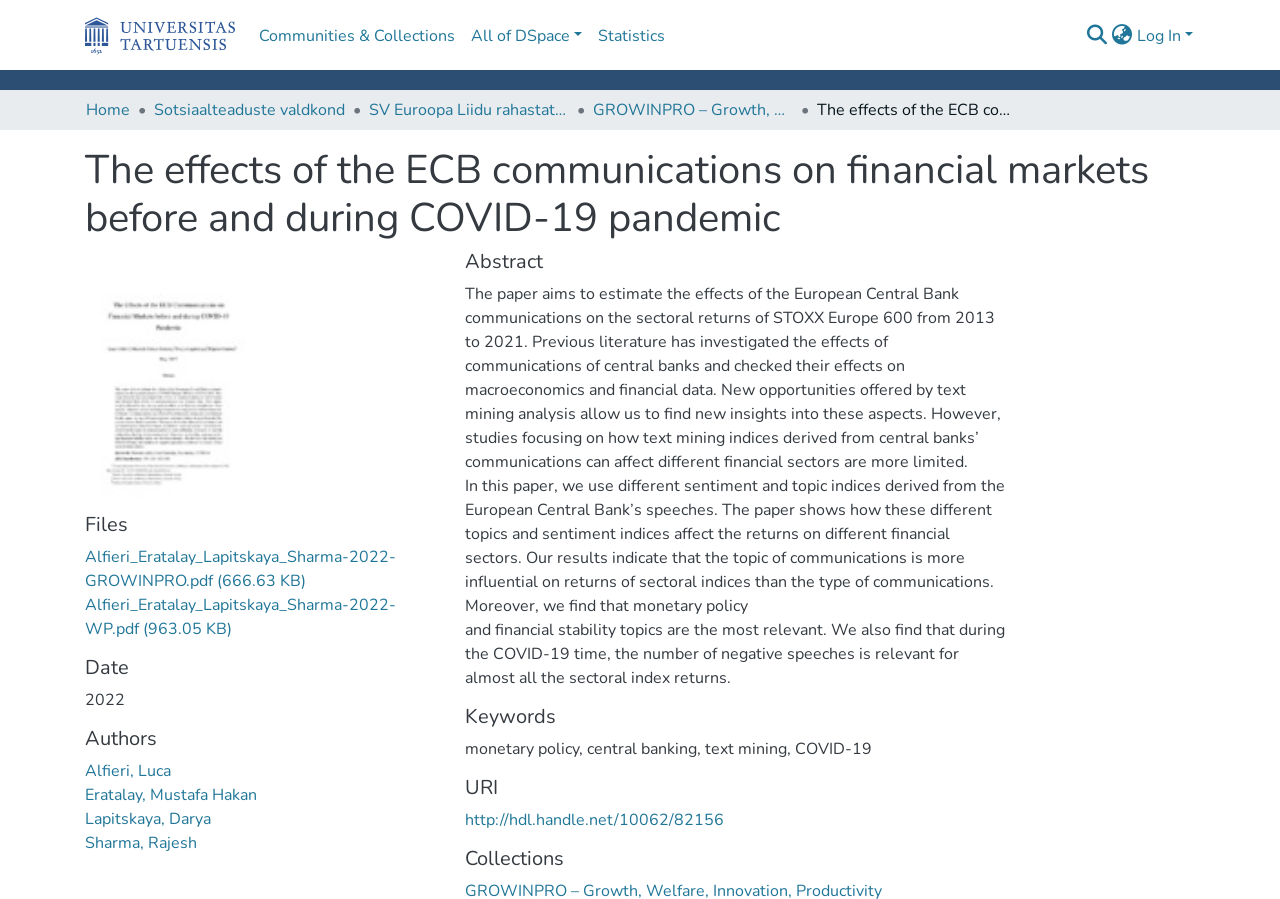Determine the bounding box coordinates for the area you should click to complete the following instruction: "Log in to the system".

[0.887, 0.027, 0.934, 0.052]